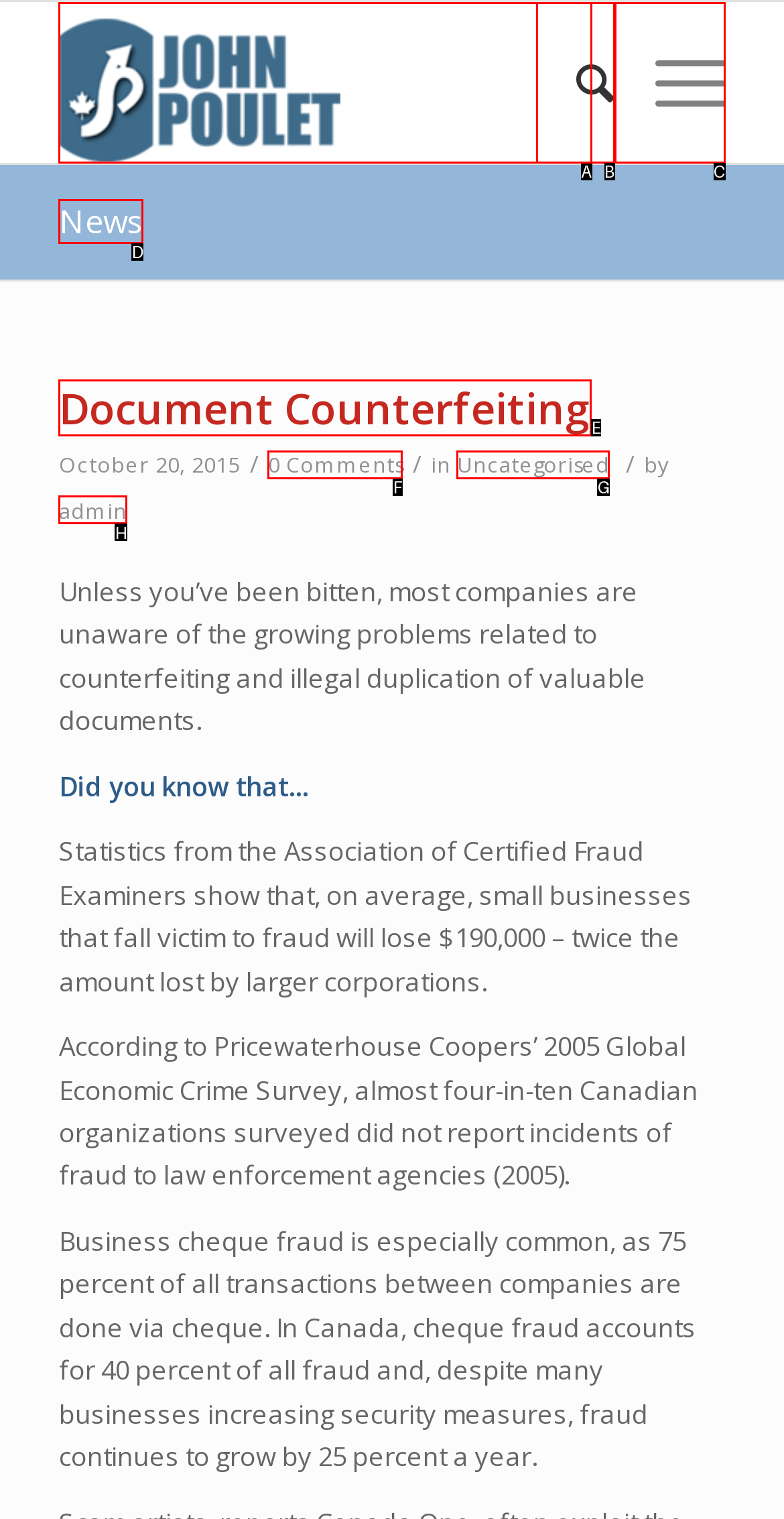Find the HTML element that suits the description: Menu Menu
Indicate your answer with the letter of the matching option from the choices provided.

C